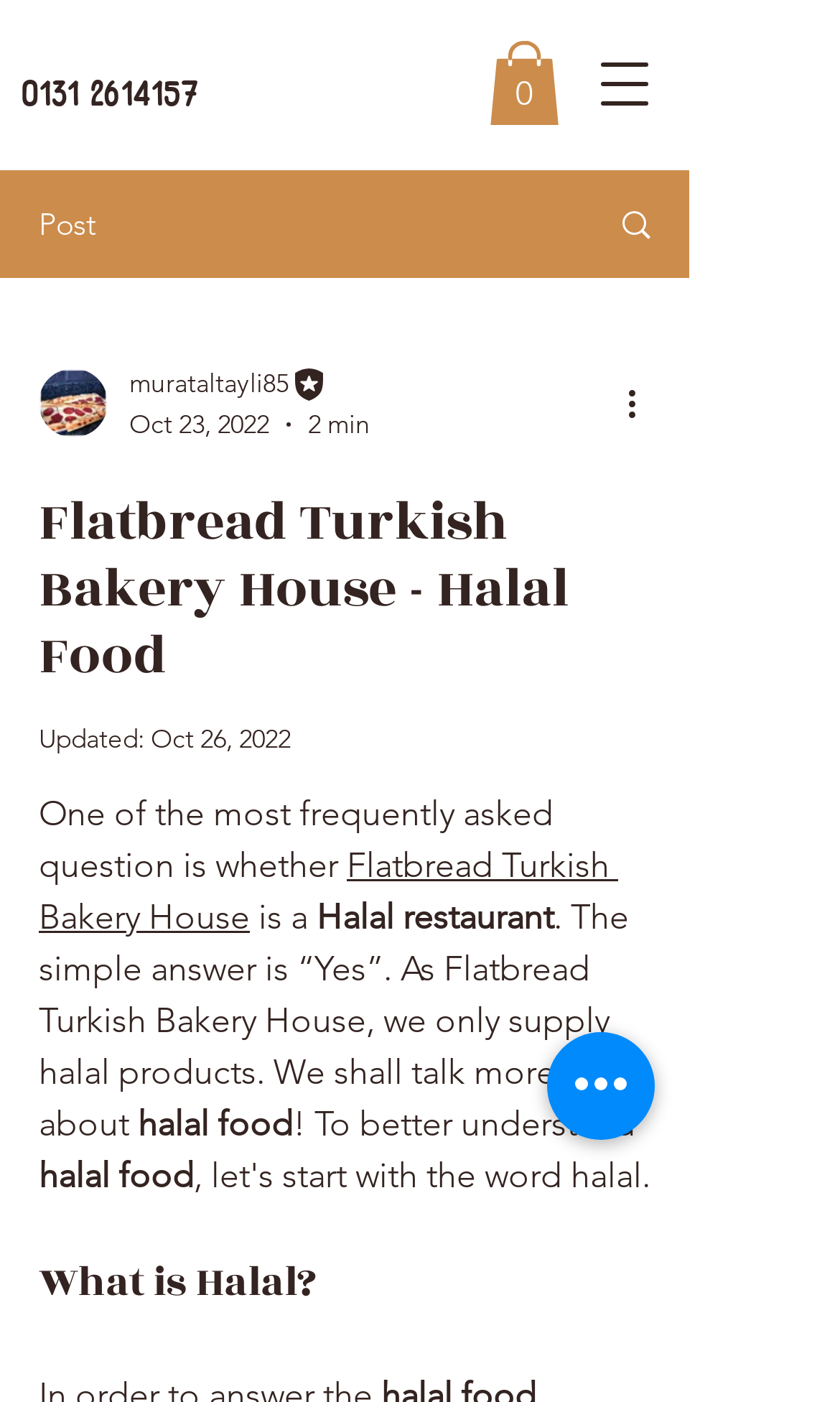When was the article updated?
Answer the question with a single word or phrase by looking at the picture.

Oct 26, 2022